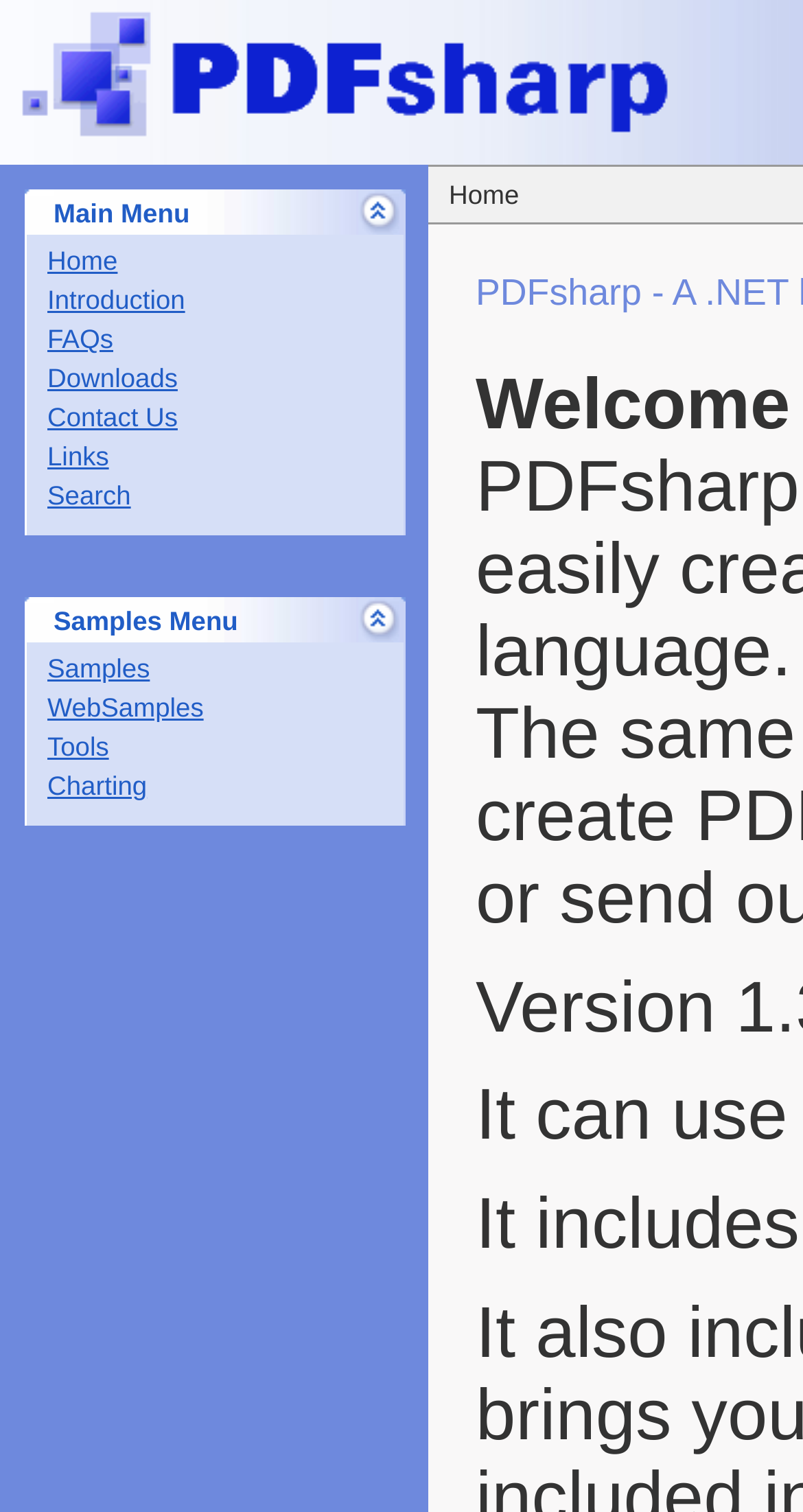Please identify the bounding box coordinates of the element's region that should be clicked to execute the following instruction: "view charting samples". The bounding box coordinates must be four float numbers between 0 and 1, i.e., [left, top, right, bottom].

[0.059, 0.509, 0.183, 0.53]